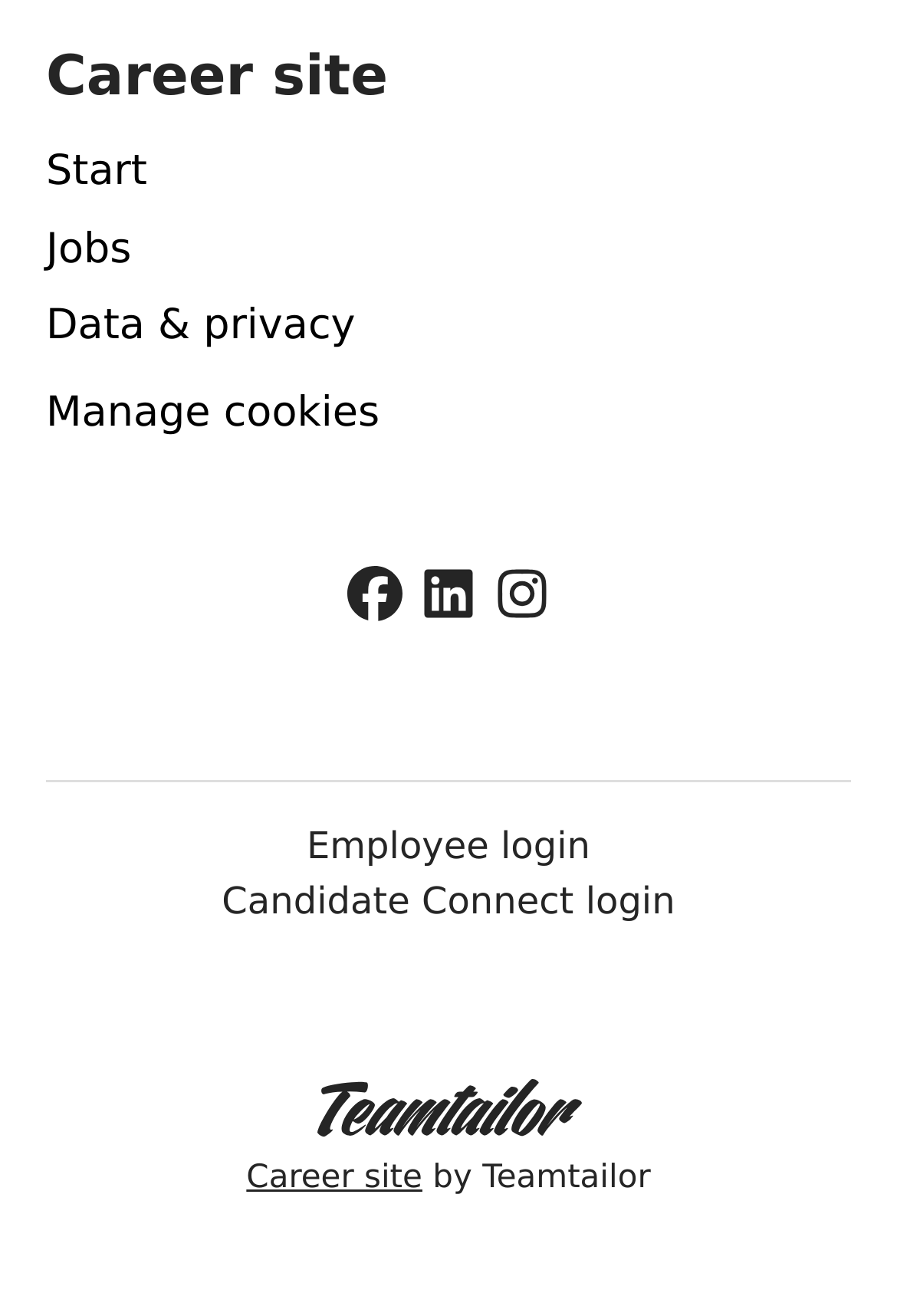How many social media links are there?
Analyze the screenshot and provide a detailed answer to the question.

I counted the number of social media links by looking at the links with icons, which are 'facebook', 'linkedin', and 'instagram', and found that there are three social media links.